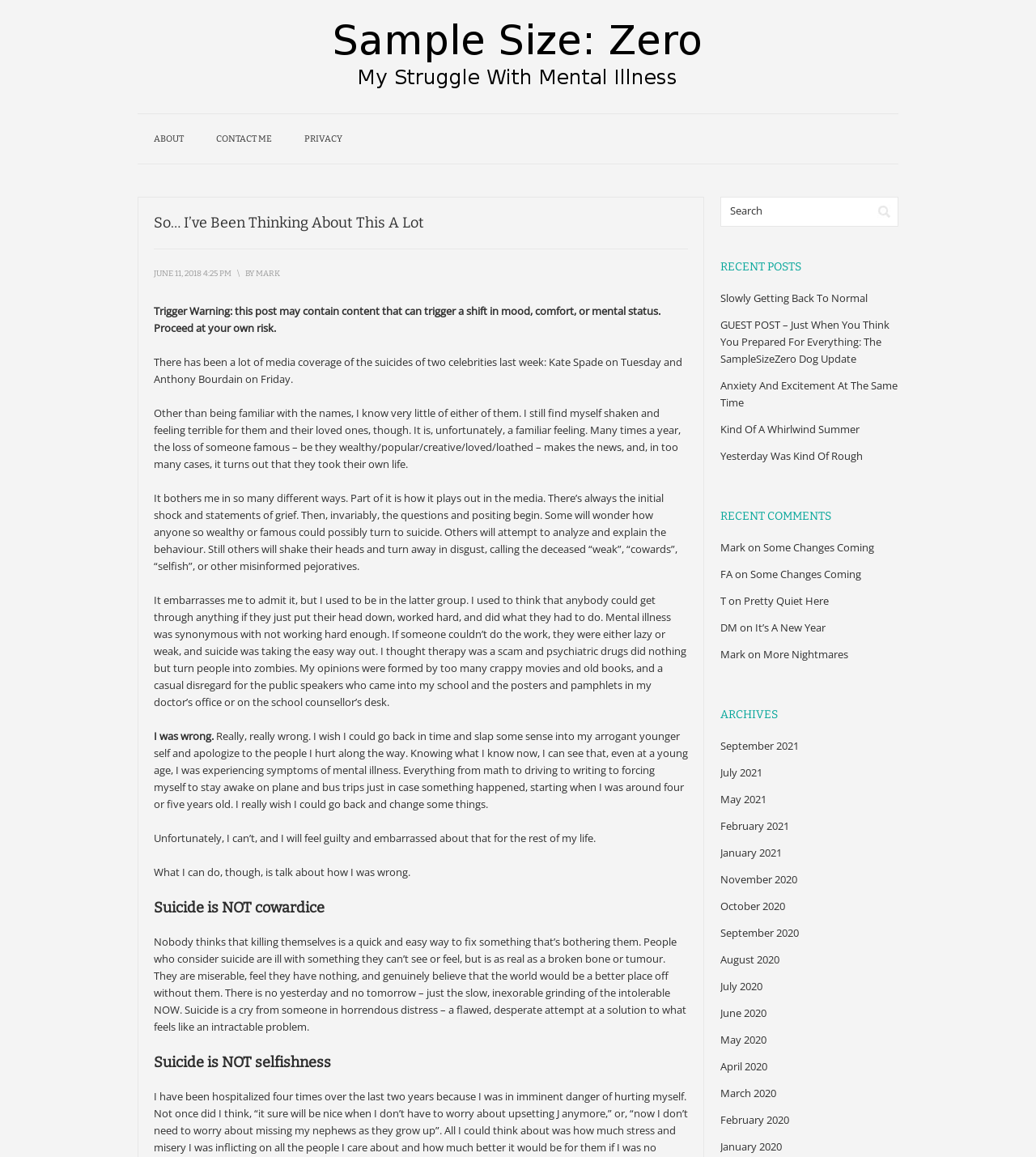What is the author of the current post?
Use the information from the screenshot to give a comprehensive response to the question.

I found the author's name by looking at the text 'BY' followed by the link 'MARK' which indicates the author of the current post.